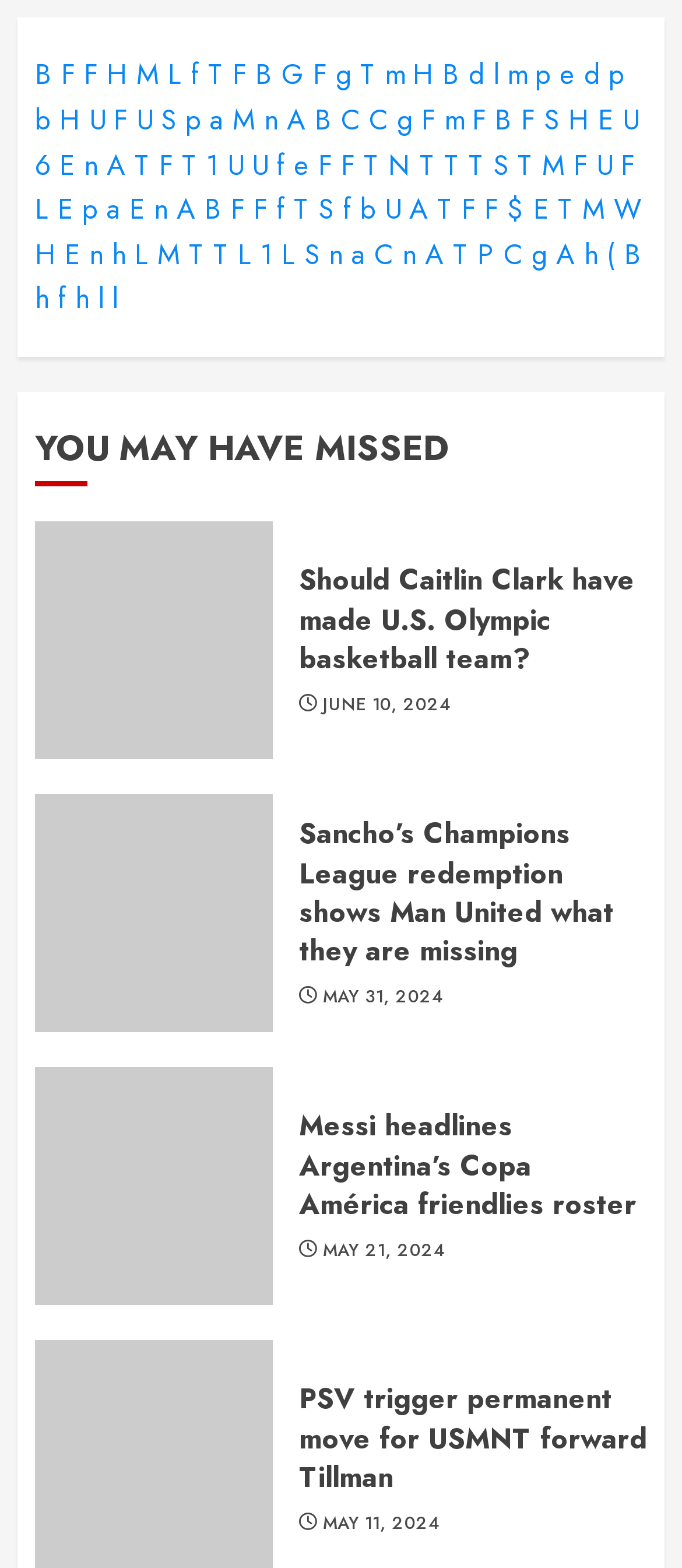Locate the bounding box of the UI element with the following description: "A".

[0.6, 0.121, 0.628, 0.146]